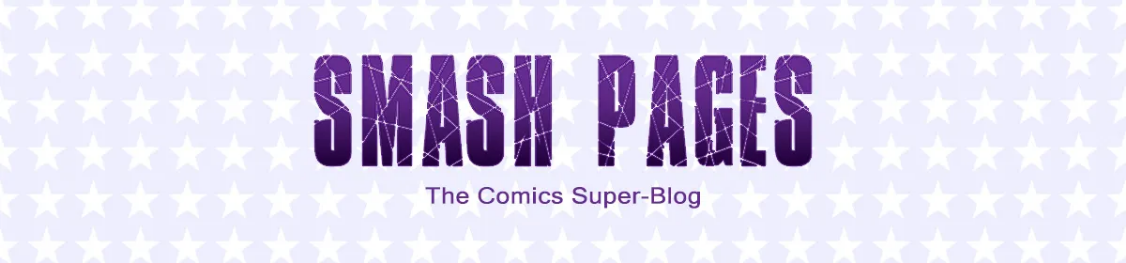Examine the image and give a thorough answer to the following question:
What is the subtitle of the blog?

Below the main title, in a smaller and more elegant font, the subtitle reads 'The Comics Super-Blog', further establishing the site's commitment to covering diverse comics-related content.